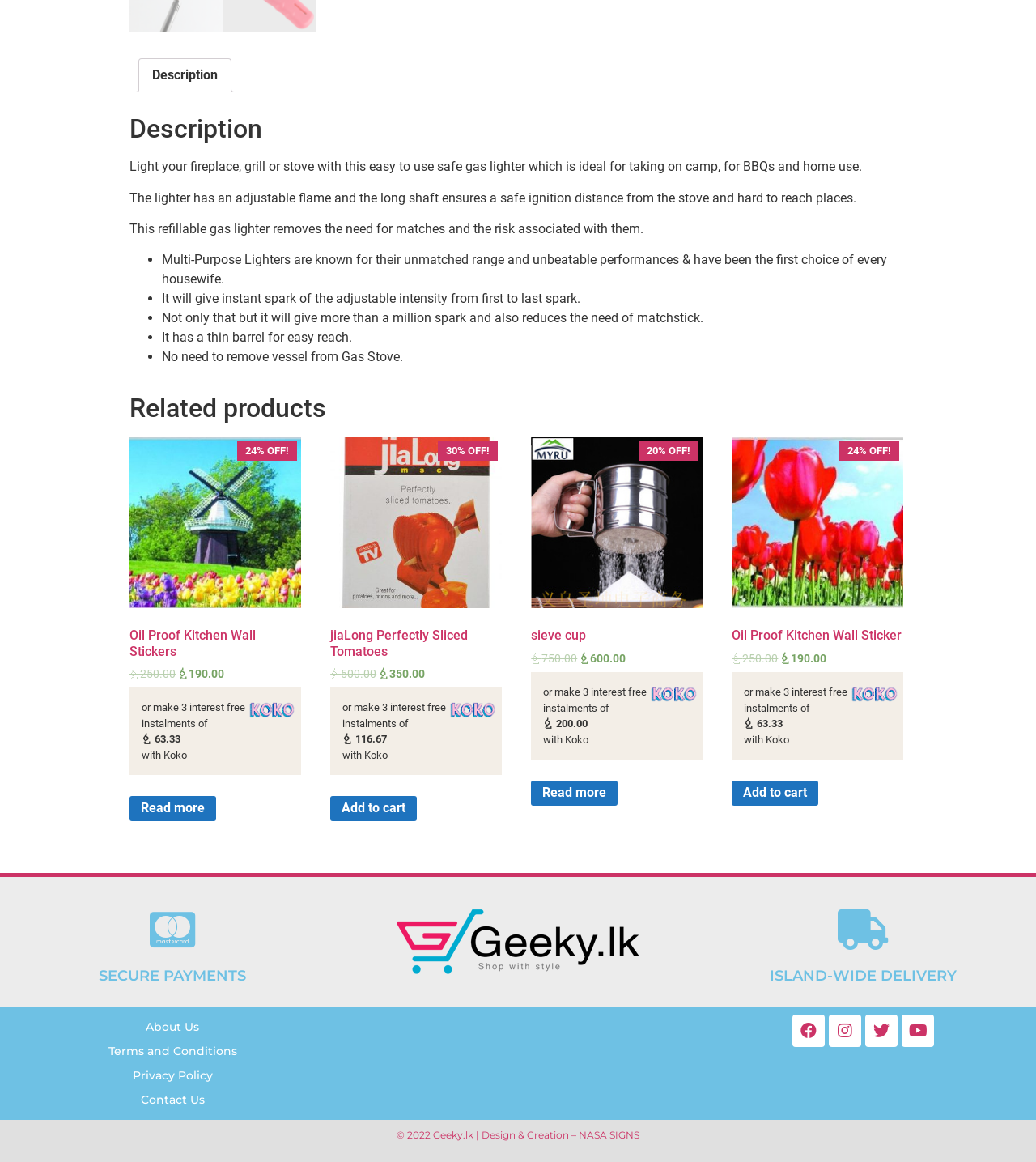Identify the bounding box coordinates for the UI element described as follows: Blog. Use the format (top-left x, top-left y, bottom-right x, bottom-right y) and ensure all values are floating point numbers between 0 and 1.

None